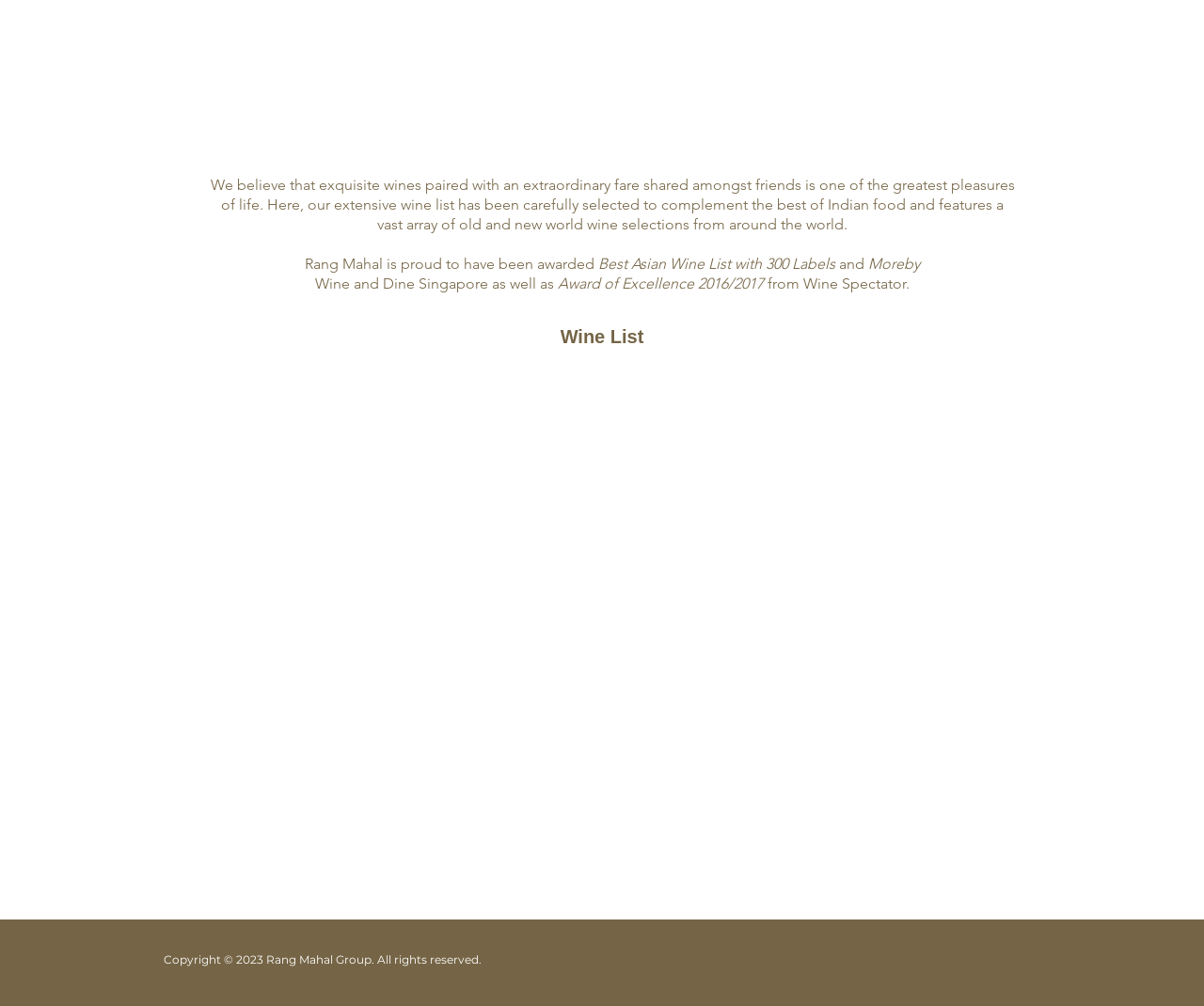Determine the bounding box coordinates for the UI element matching this description: "aria-label="Rang Mahal Instagram"".

[0.845, 0.938, 0.864, 0.962]